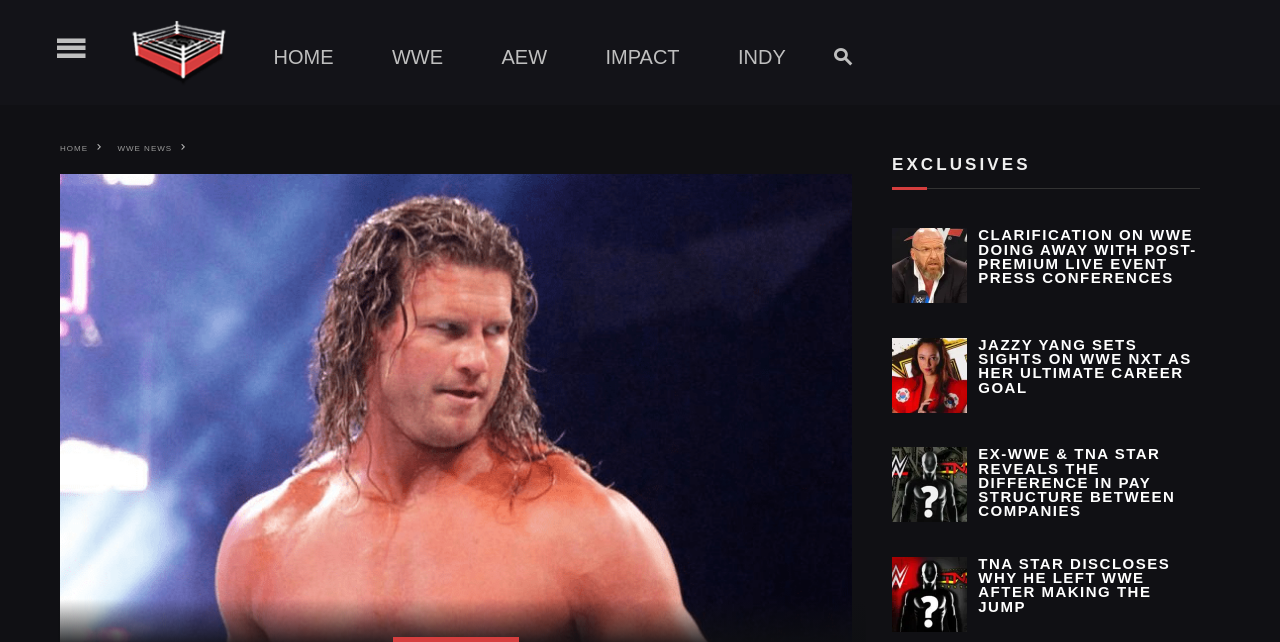Show the bounding box coordinates for the HTML element described as: "Impact".

[0.44, 0.042, 0.529, 0.136]